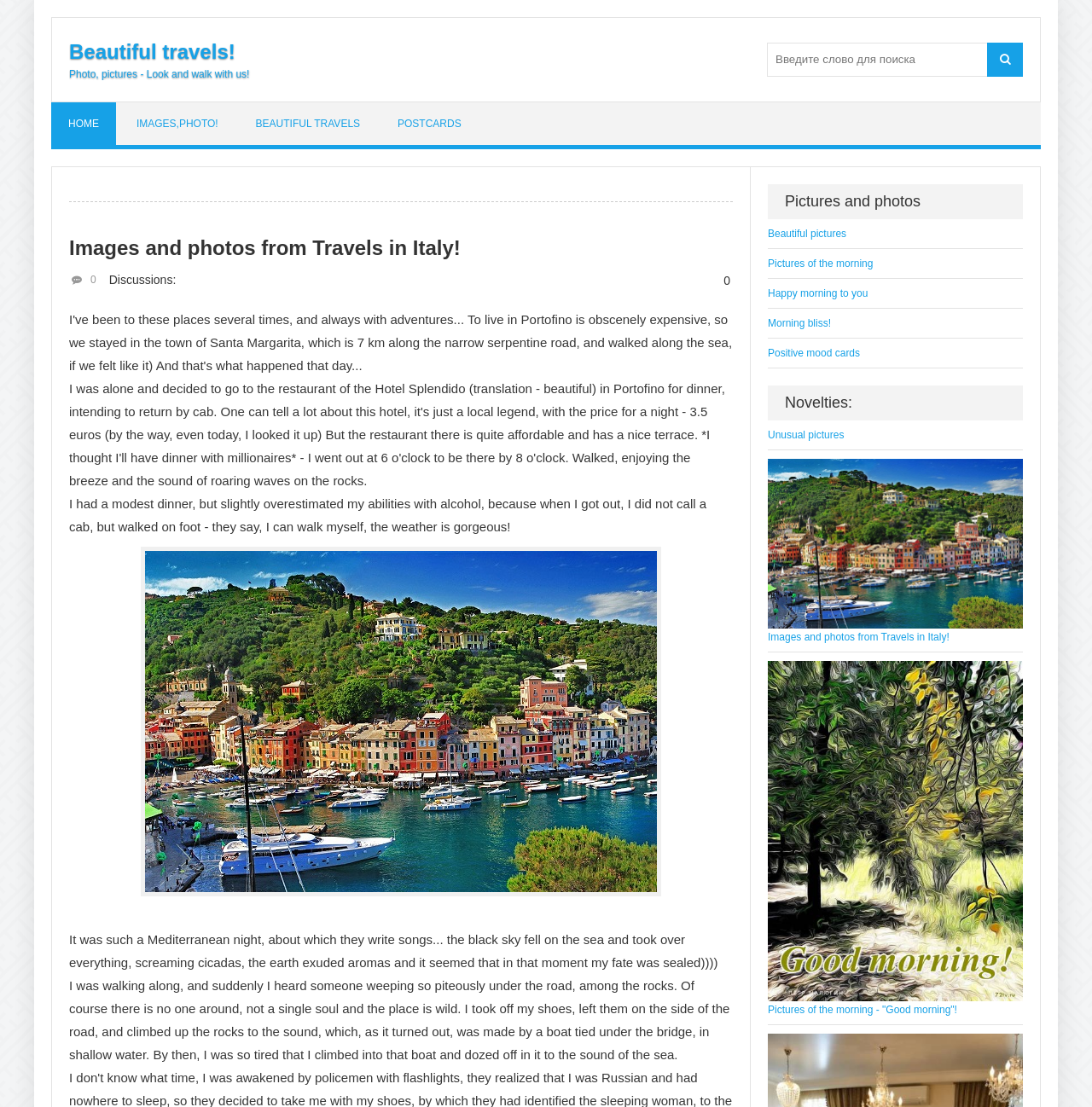Give a short answer using one word or phrase for the question:
What is the tone of the text on this webpage?

Reflective and poetic